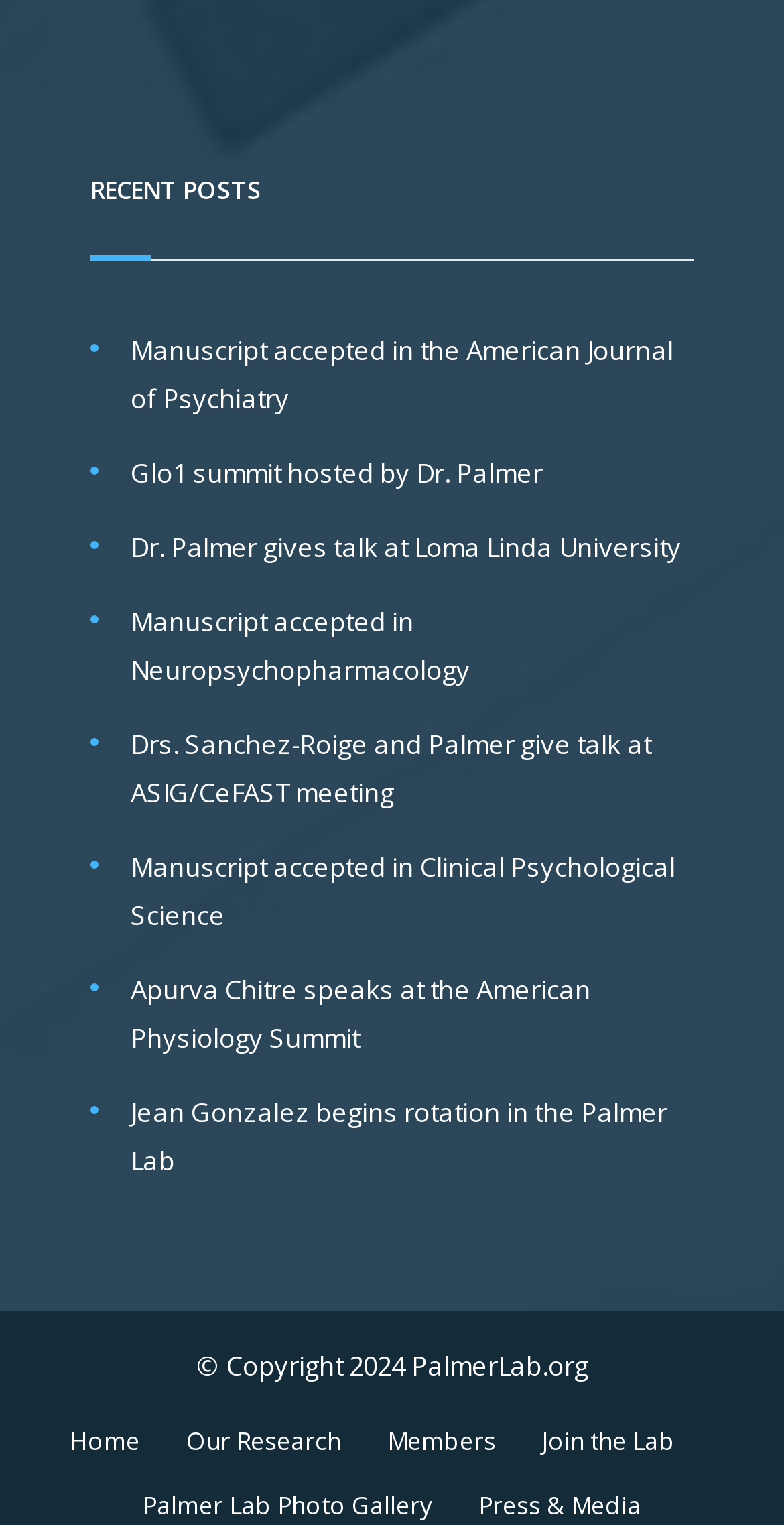Please locate the bounding box coordinates of the element's region that needs to be clicked to follow the instruction: "explore members of the lab". The bounding box coordinates should be provided as four float numbers between 0 and 1, i.e., [left, top, right, bottom].

[0.494, 0.924, 0.632, 0.966]